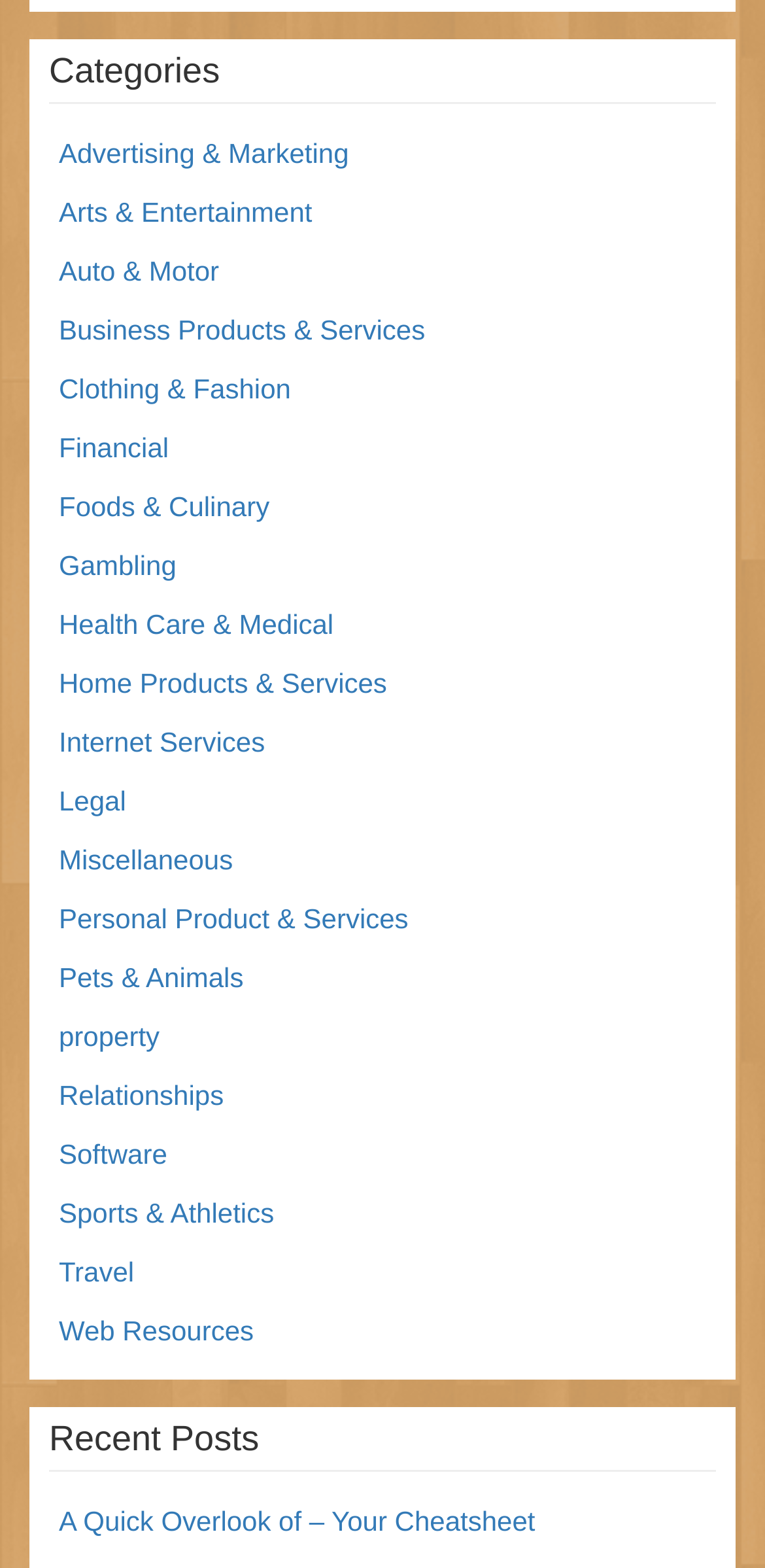Find and indicate the bounding box coordinates of the region you should select to follow the given instruction: "View Recent Posts".

[0.064, 0.897, 0.936, 0.939]